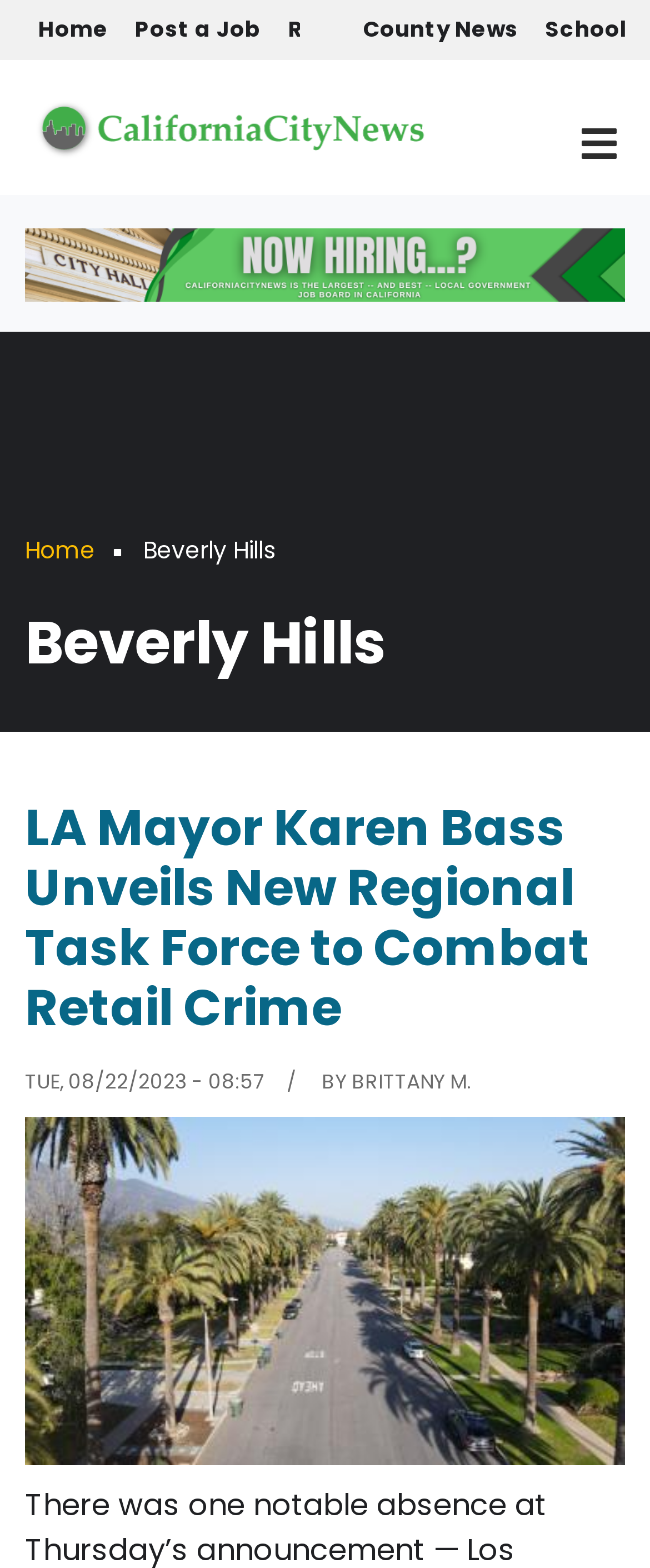Explain in detail what is displayed on the webpage.

The webpage is about Beverly Hills, California city news. At the top left, there is a "Skip to main content" link. Next to it, a user menu navigation bar is located, containing links to "Home", "Post a Job", and "Register". 

On the right side of the top section, a "Site Network" navigation bar is situated, featuring a link to "County News". Below the navigation bars, a prominent "Home" link is displayed, accompanied by a corresponding image. 

To the right of the "Home" link, a search icon is present. Below these elements, a "Now Hiring?" link is shown, accompanied by an image. 

A breadcrumb navigation section is located below, containing links to "Home" and a "Beverly Hills" static text. The main content of the webpage starts with a heading "Beverly Hills", followed by a news article titled "LA Mayor Karen Bass Unveils New Regional Task Force to Combat Retail Crime", which includes a link to the full article. 

Below the article title, the publication date "TUE, 08/22/2023 - 08:57" is displayed, along with the author's name "BY BRITTANY M.". The article is accompanied by an image of LA palm trees, which spans the entire width of the webpage.